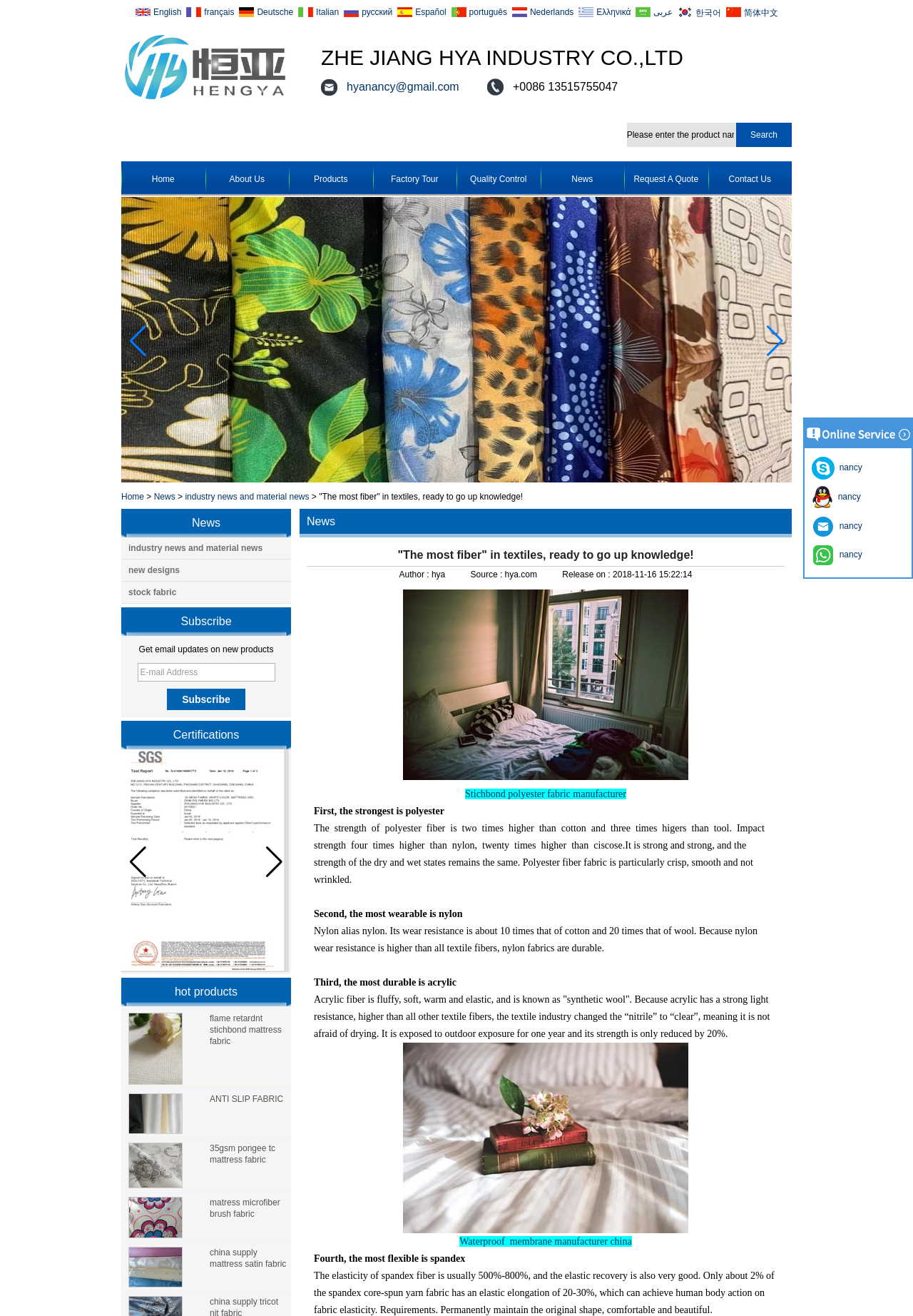Describe all the visual and textual components of the webpage comprehensively.

This webpage appears to be a manufacturer's website, specifically showcasing their products and services related to polyester tricot knitting fabric for mattresses. 

At the top of the page, there is a language selection menu with links to various languages, including English, French, German, Italian, Russian, Spanish, Portuguese, Dutch, Greek, Arabic, and Korean. 

Below the language menu, there is a company logo and a navigation menu with links to different sections of the website, including Home, About Us, Products, Factory Tour, Quality Control, News, Request A Quote, and Contact Us.

On the left side of the page, there is a search bar with a "Search" button, allowing users to search for specific products. 

The main content area of the page is divided into several sections. The first section appears to be a news or blog section, with links to various news articles, including "industry news and material news", "new designs", and "stock fabric". 

The next section is a subscription area, where users can enter their email address to receive updates on new products. 

Below that, there is a section highlighting the company's certifications, including OKEO SGS. 

The final section showcases the company's hot products, including flame retardant stichbond mattress fabric, with an image and a brief description. 

Throughout the page, there are various buttons and links to navigate to different sections or pages, including "Next slide" and "Previous slide" buttons to navigate through a slideshow.